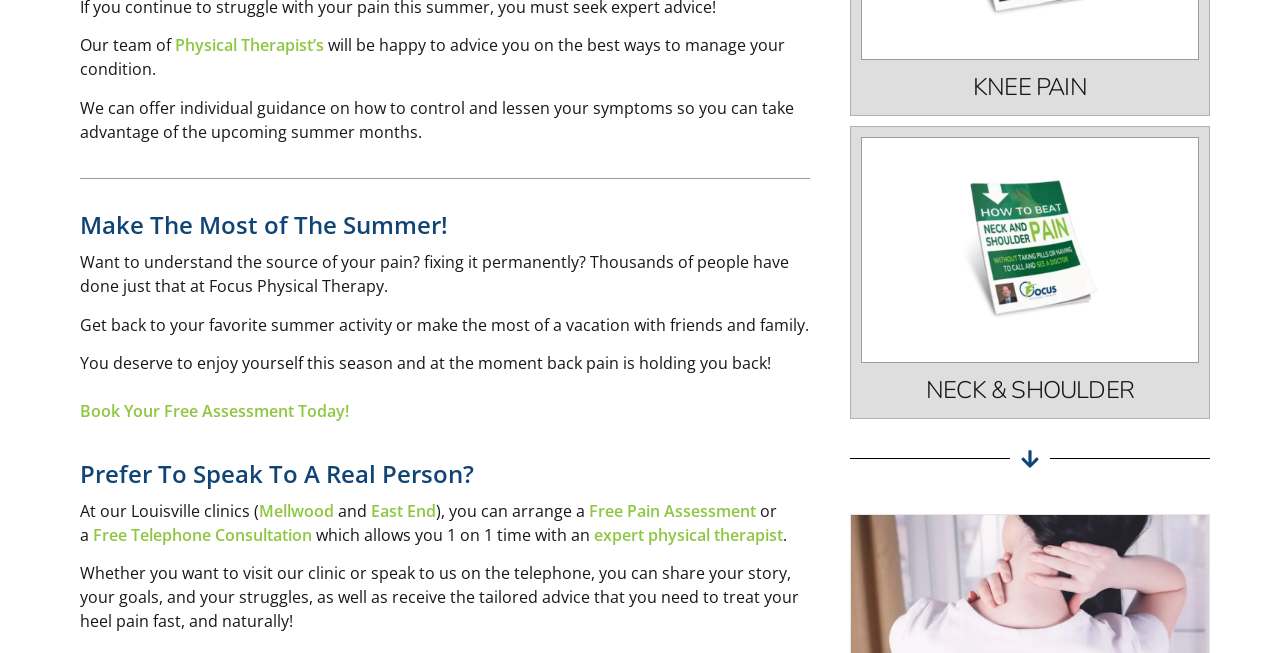Please identify the bounding box coordinates of the region to click in order to complete the given instruction: "Get guidance from an expert physical therapist". The coordinates should be four float numbers between 0 and 1, i.e., [left, top, right, bottom].

[0.464, 0.802, 0.612, 0.836]